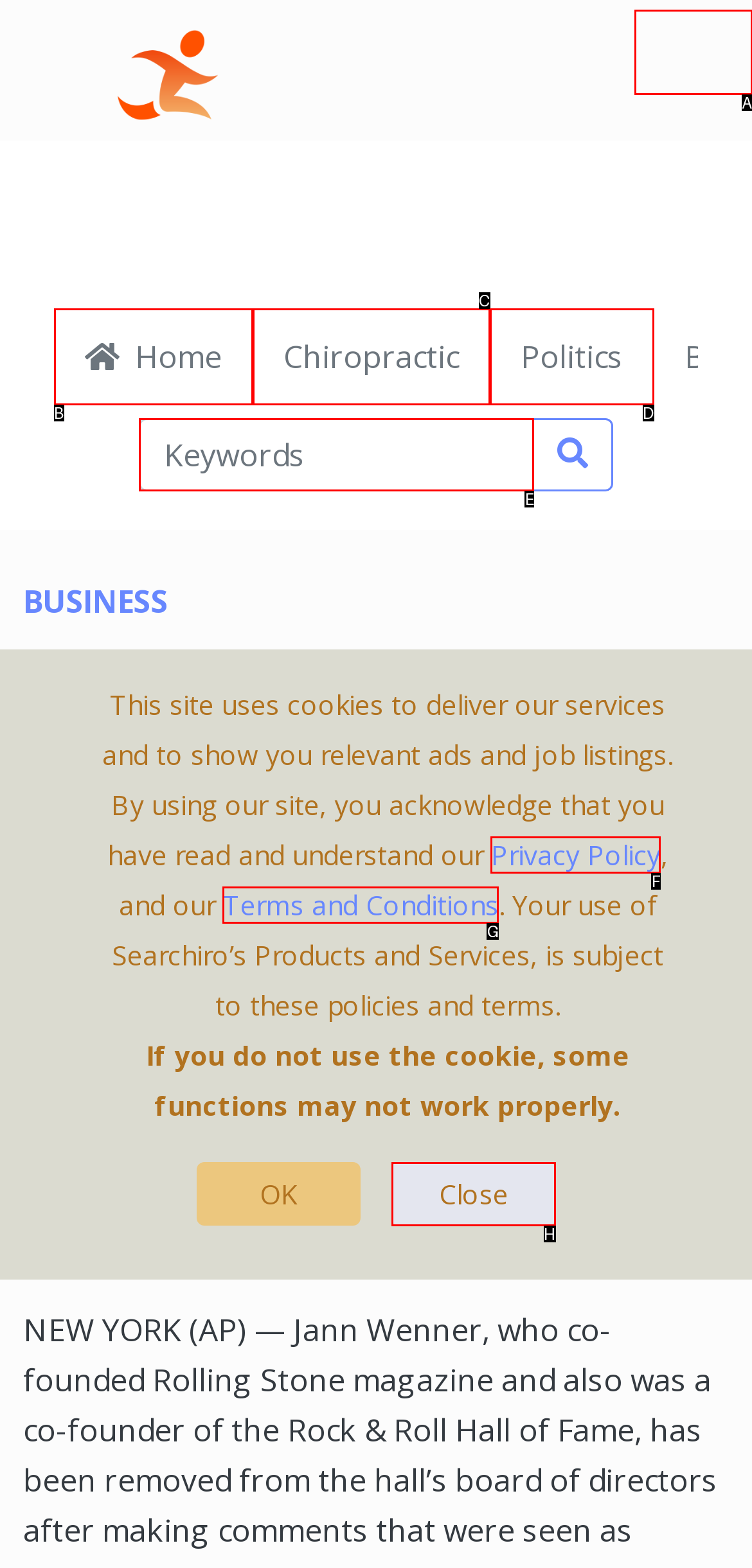Choose the letter of the UI element necessary for this task: Search for news
Answer with the correct letter.

E